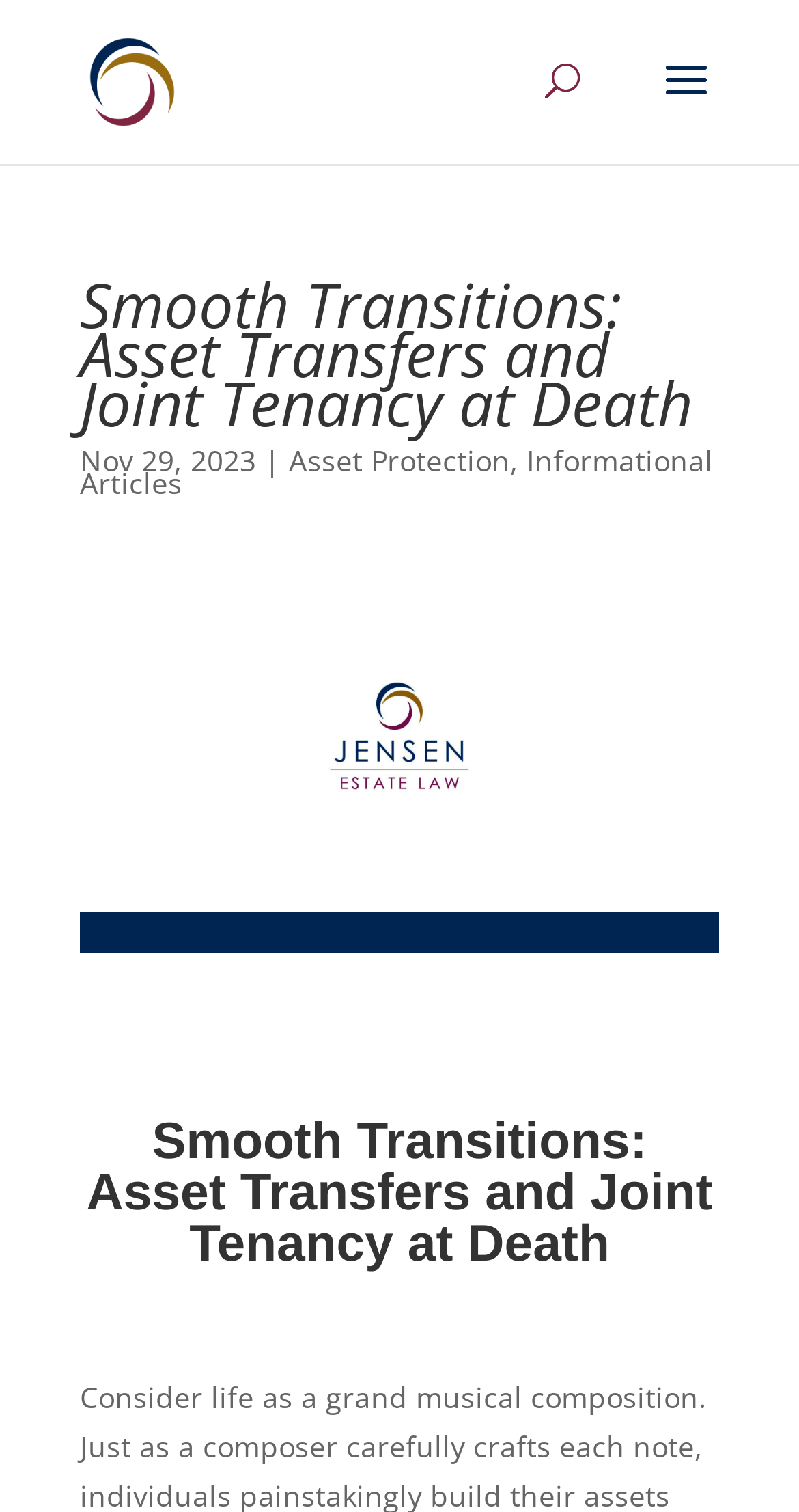Can you extract the headline from the webpage for me?

Smooth Transitions: Asset Transfers and Joint Tenancy at Death